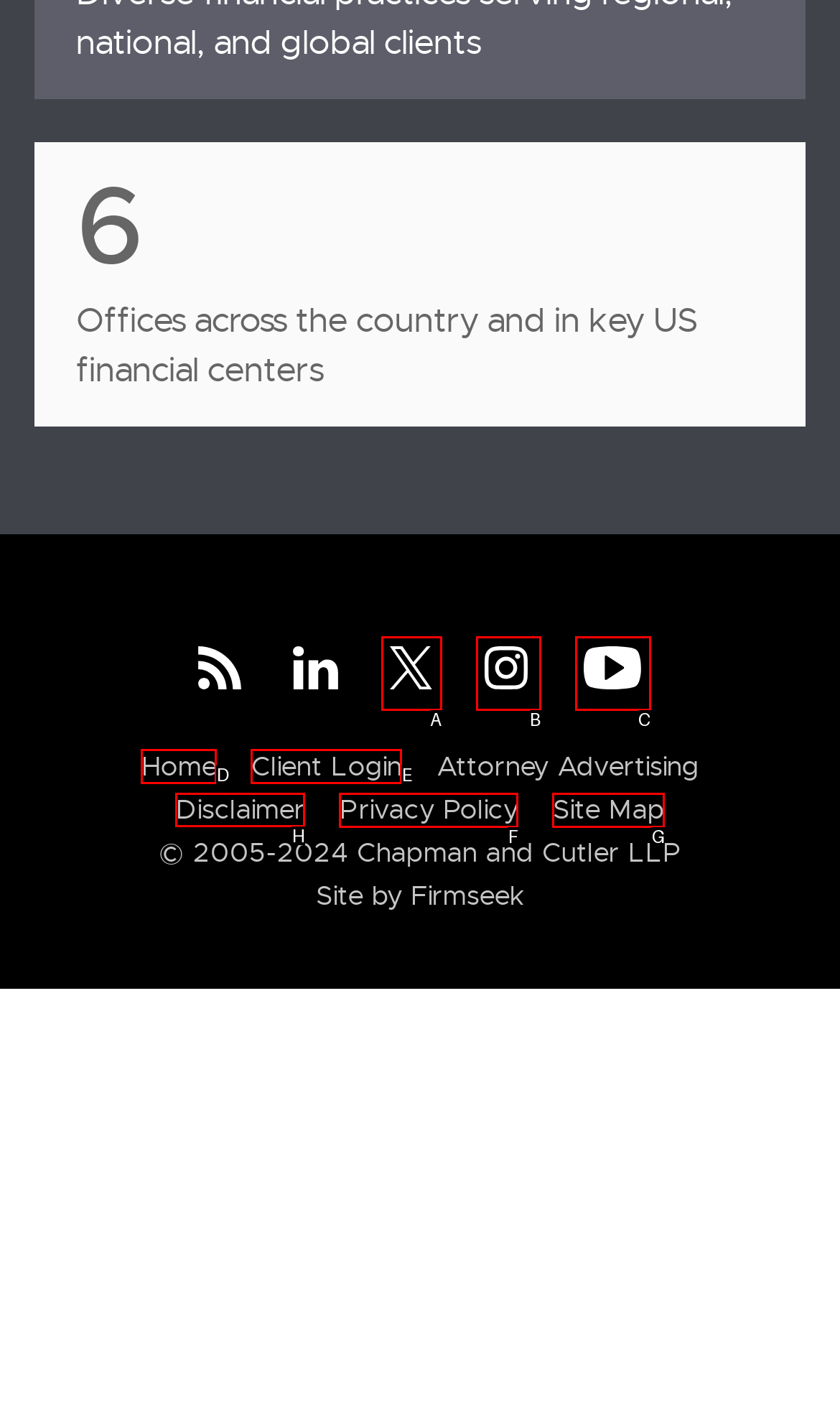Given the task: View Disclaimer, point out the letter of the appropriate UI element from the marked options in the screenshot.

H